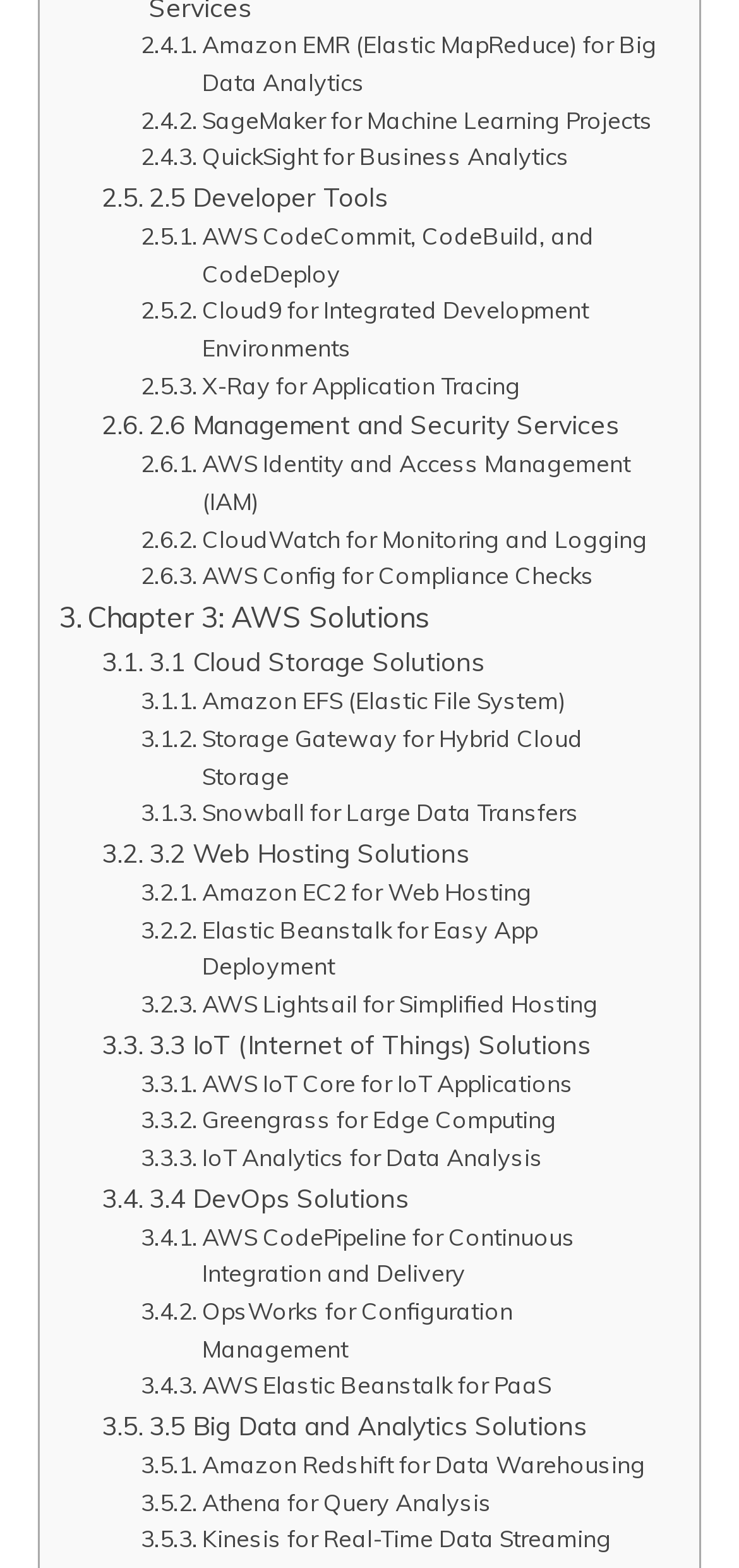Locate the bounding box coordinates of the UI element described by: "X-Ray for Application Tracing". Provide the coordinates as four float numbers between 0 and 1, formatted as [left, top, right, bottom].

[0.191, 0.234, 0.705, 0.258]